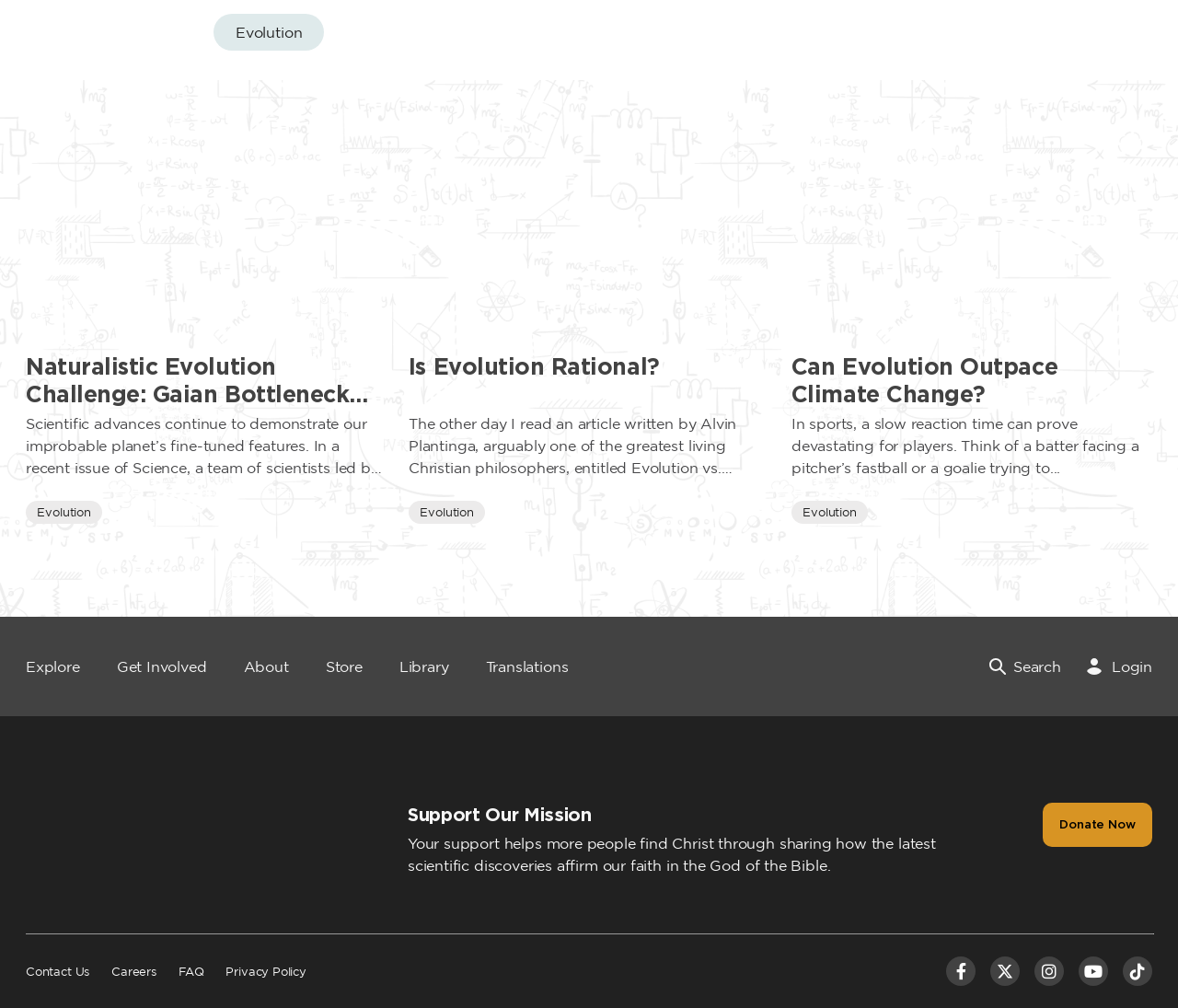Please determine the bounding box of the UI element that matches this description: Can Evolution Outpace Climate Change?. The coordinates should be given as (top-left x, top-left y, bottom-right x, bottom-right y), with all values between 0 and 1.

[0.672, 0.35, 0.978, 0.405]